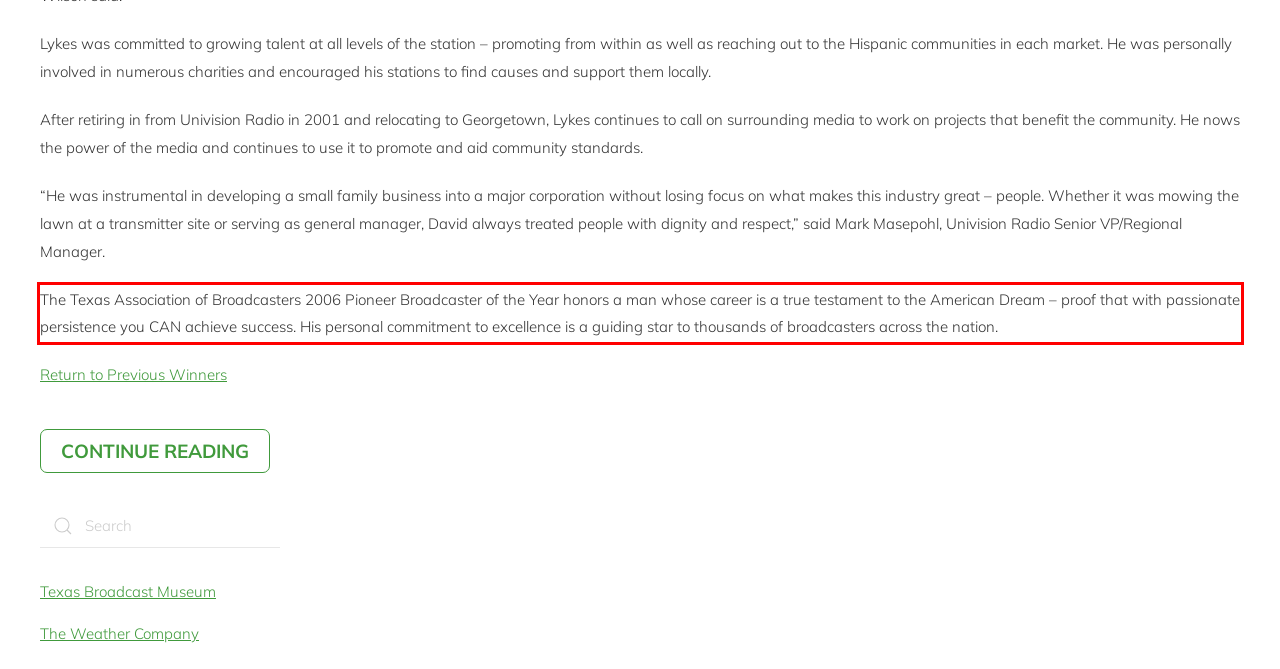Please identify and extract the text from the UI element that is surrounded by a red bounding box in the provided webpage screenshot.

The Texas Association of Broadcasters 2006 Pioneer Broadcaster of the Year honors a man whose career is a true testament to the American Dream – proof that with passionate persistence you CAN achieve success. His personal commitment to excellence is a guiding star to thousands of broadcasters across the nation.